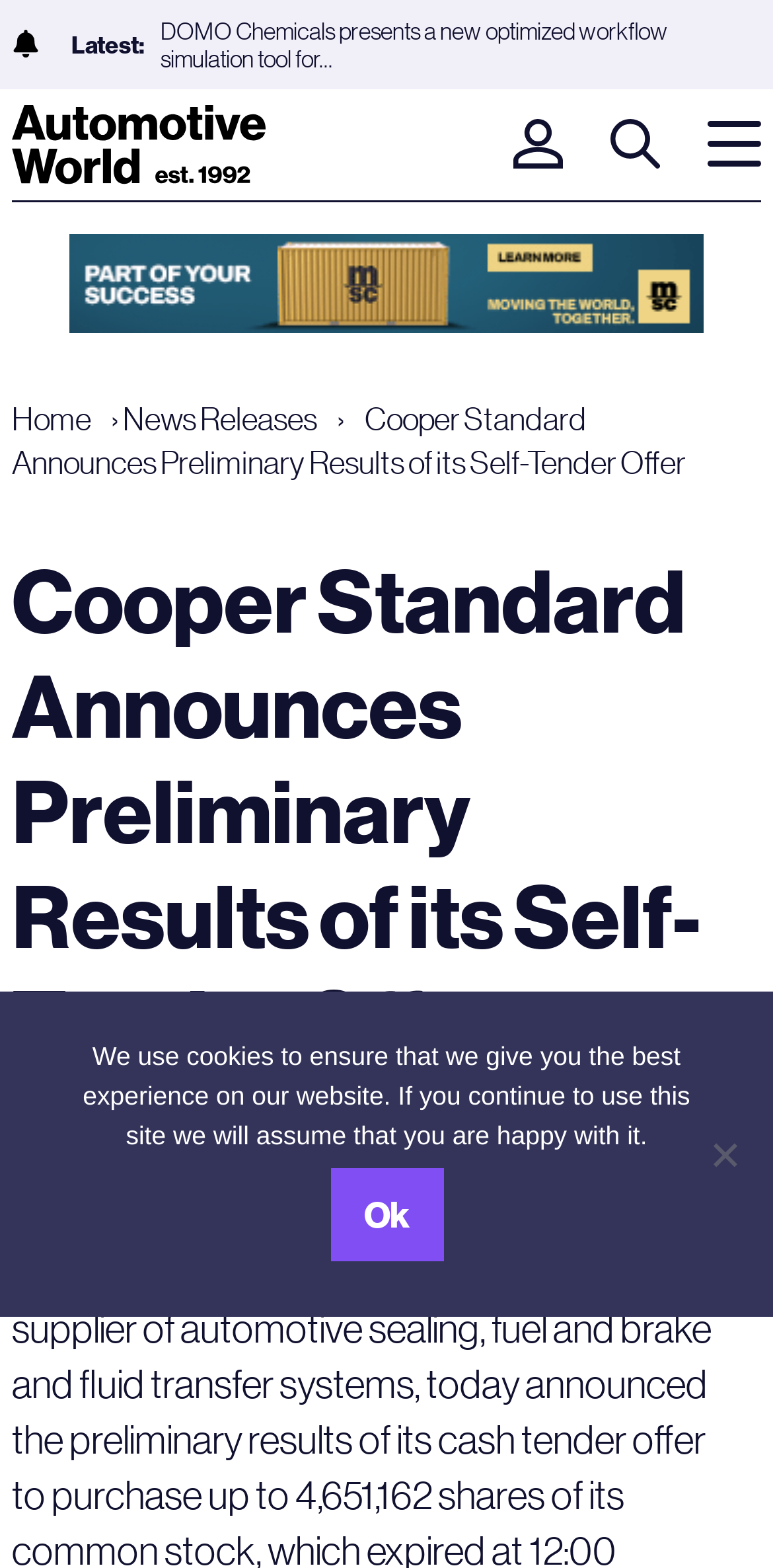Can you find the bounding box coordinates for the element that needs to be clicked to execute this instruction: "Click the Search button"? The coordinates should be given as four float numbers between 0 and 1, i.e., [left, top, right, bottom].

[0.79, 0.076, 0.854, 0.108]